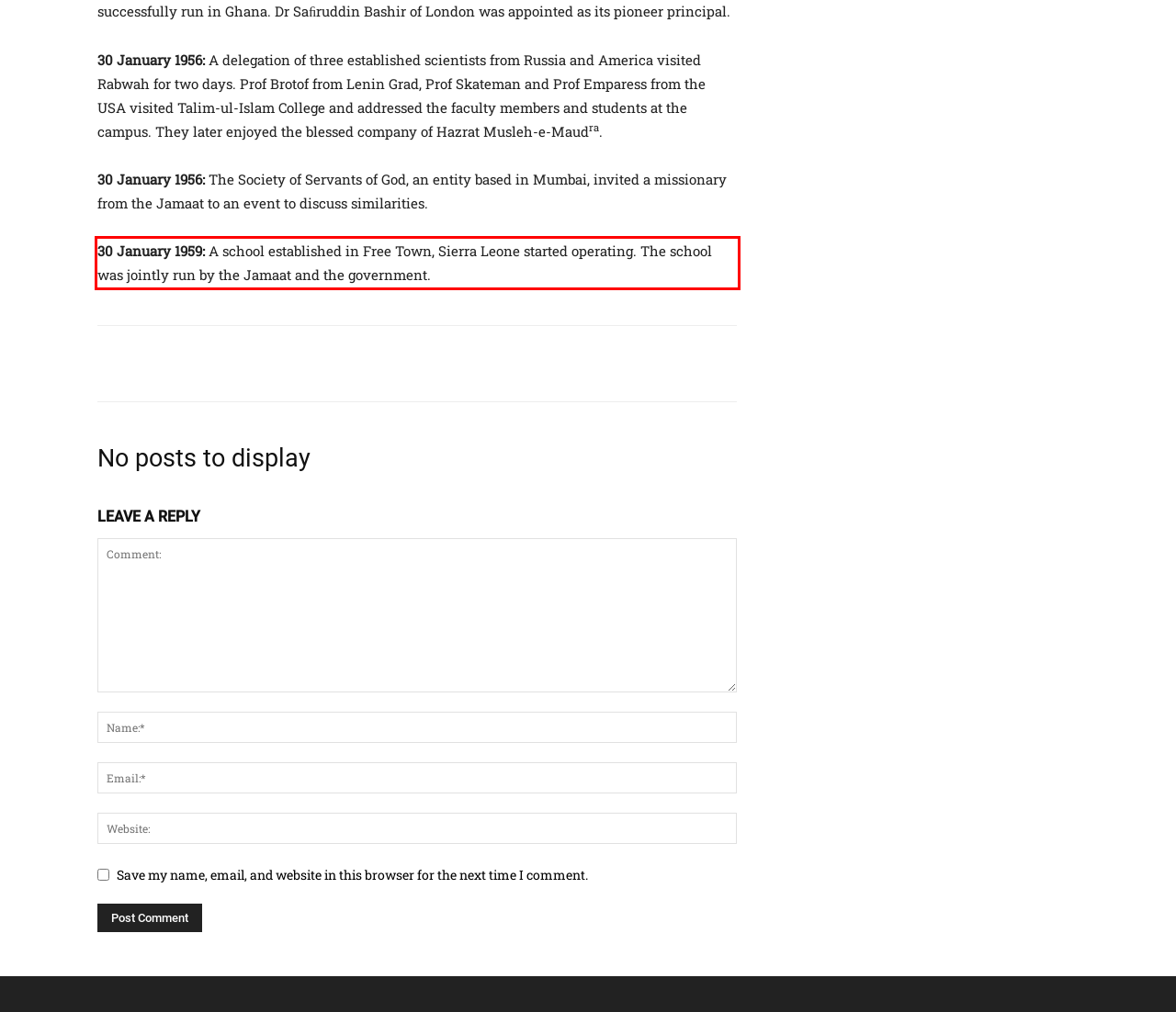Identify the text inside the red bounding box on the provided webpage screenshot by performing OCR.

30 January 1959: A school established in Free Town, Sierra Leone started operating. The school was jointly run by the Jamaat and the government.